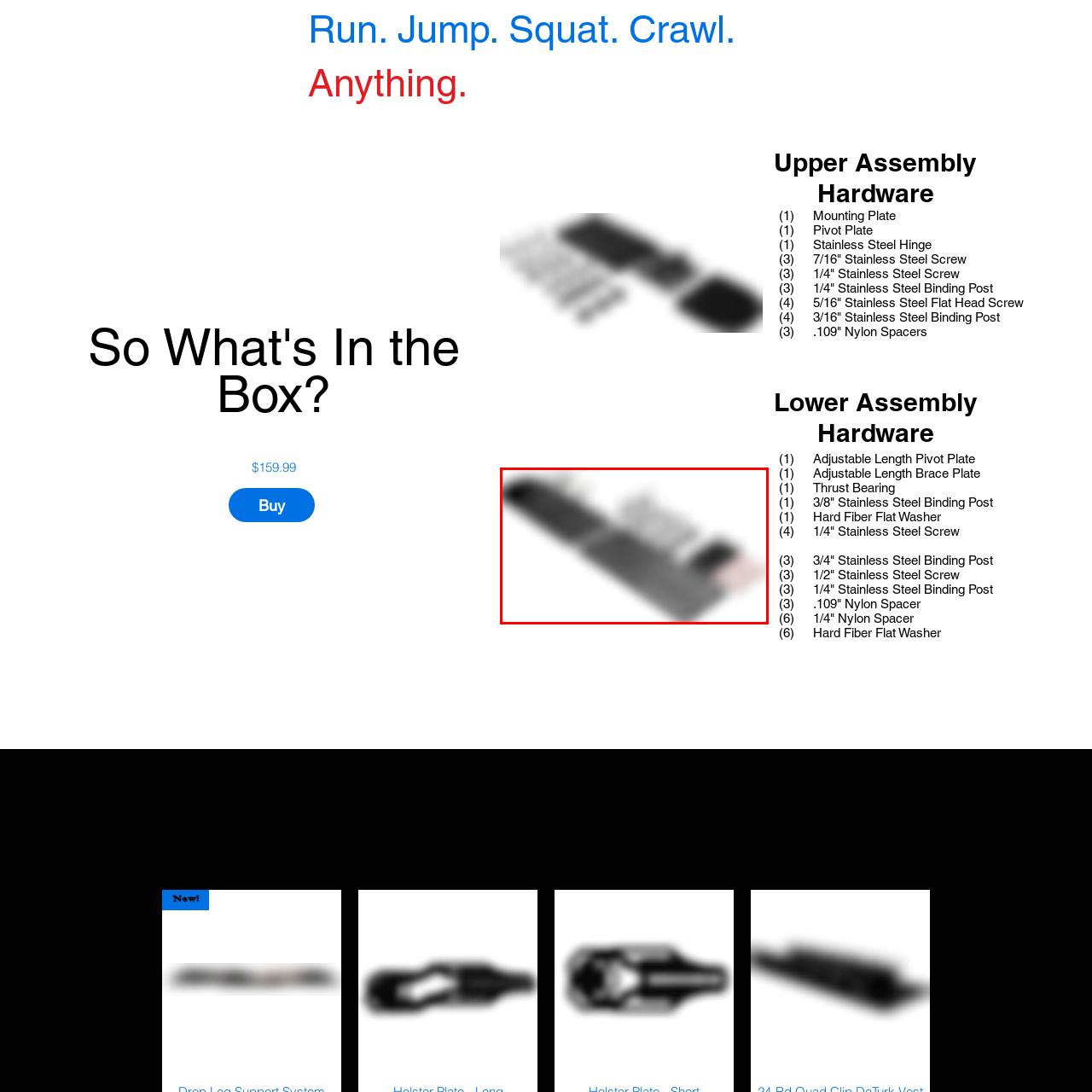What is the purpose of the binding posts?
Take a look at the image highlighted by the red bounding box and provide a detailed answer to the question.

The caption states that the assembly is designed for durability and functionality, utilizing high-quality materials, and it mentions the presence of binding posts, which implies that their purpose is to contribute to a stable build.